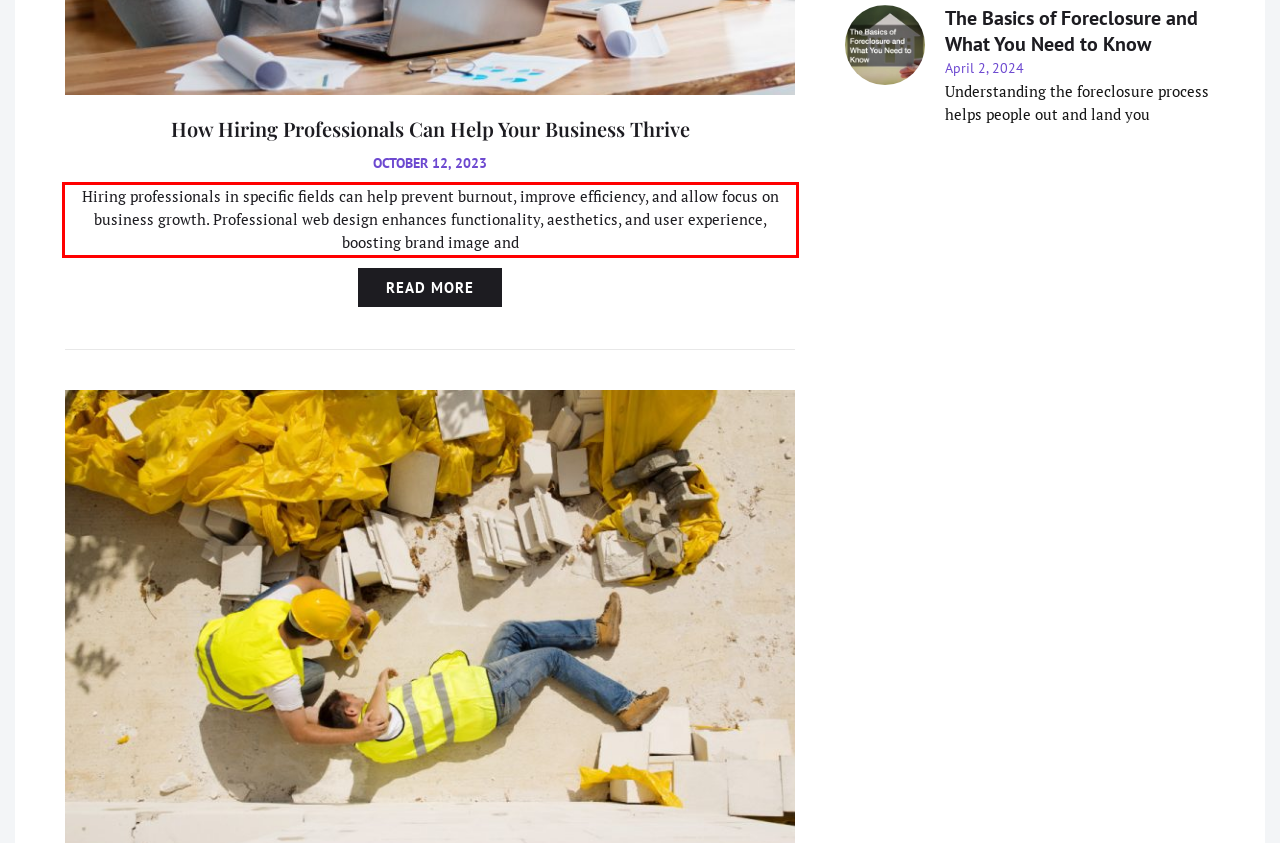You are given a screenshot showing a webpage with a red bounding box. Perform OCR to capture the text within the red bounding box.

Hiring professionals in specific fields can help prevent burnout, improve efficiency, and allow focus on business growth. Professional web design enhances functionality, aesthetics, and user experience, boosting brand image and